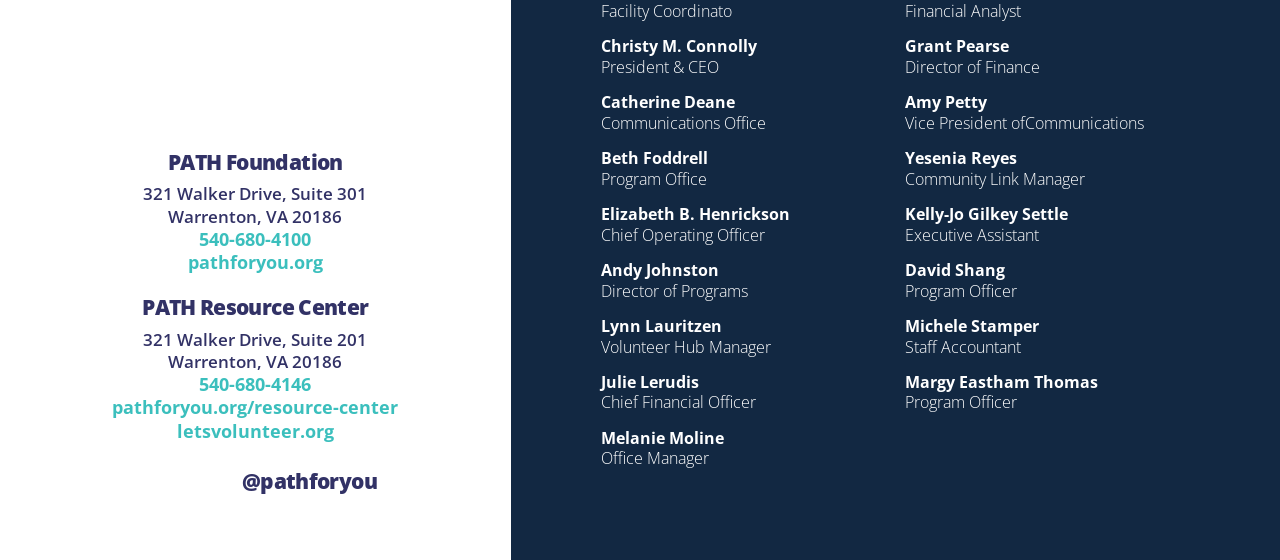What is the phone number of PATH Resource Center? Please answer the question using a single word or phrase based on the image.

540-680-4146